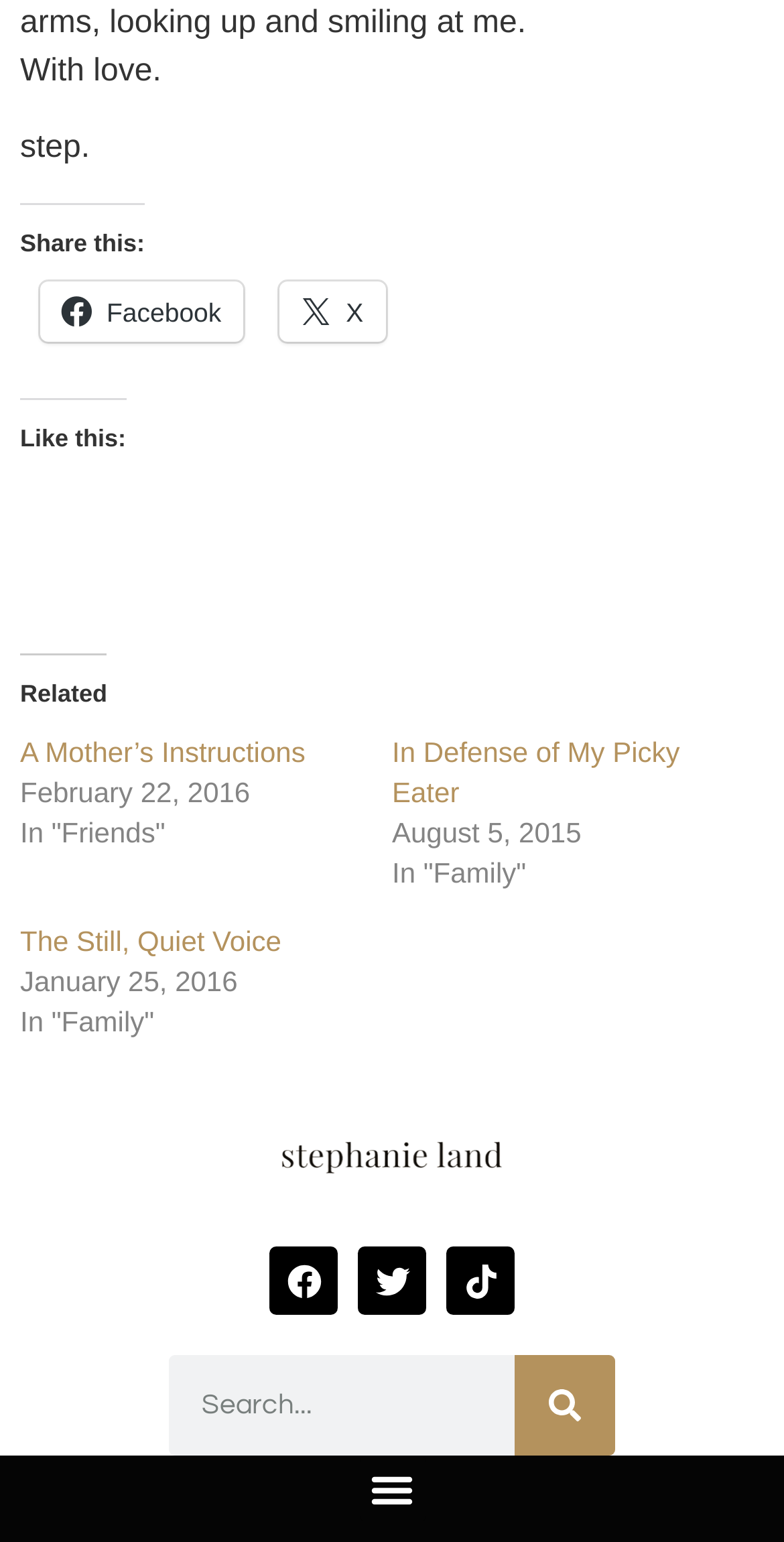Can you show the bounding box coordinates of the region to click on to complete the task described in the instruction: "Toggle Menu"?

[0.458, 0.944, 0.542, 0.987]